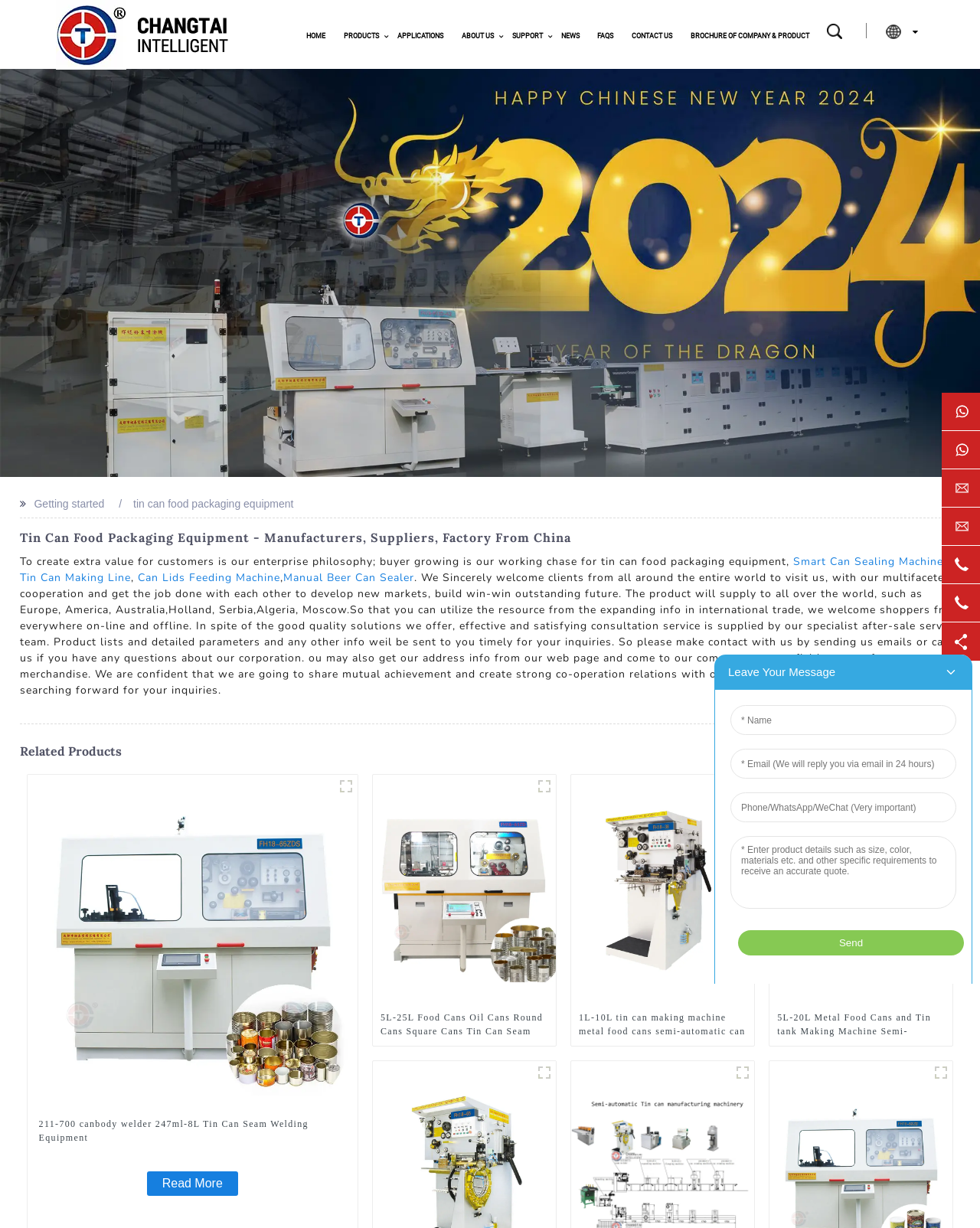What is the purpose of the 'Getting started' section?
Answer the question using a single word or phrase, according to the image.

To introduce the company philosophy